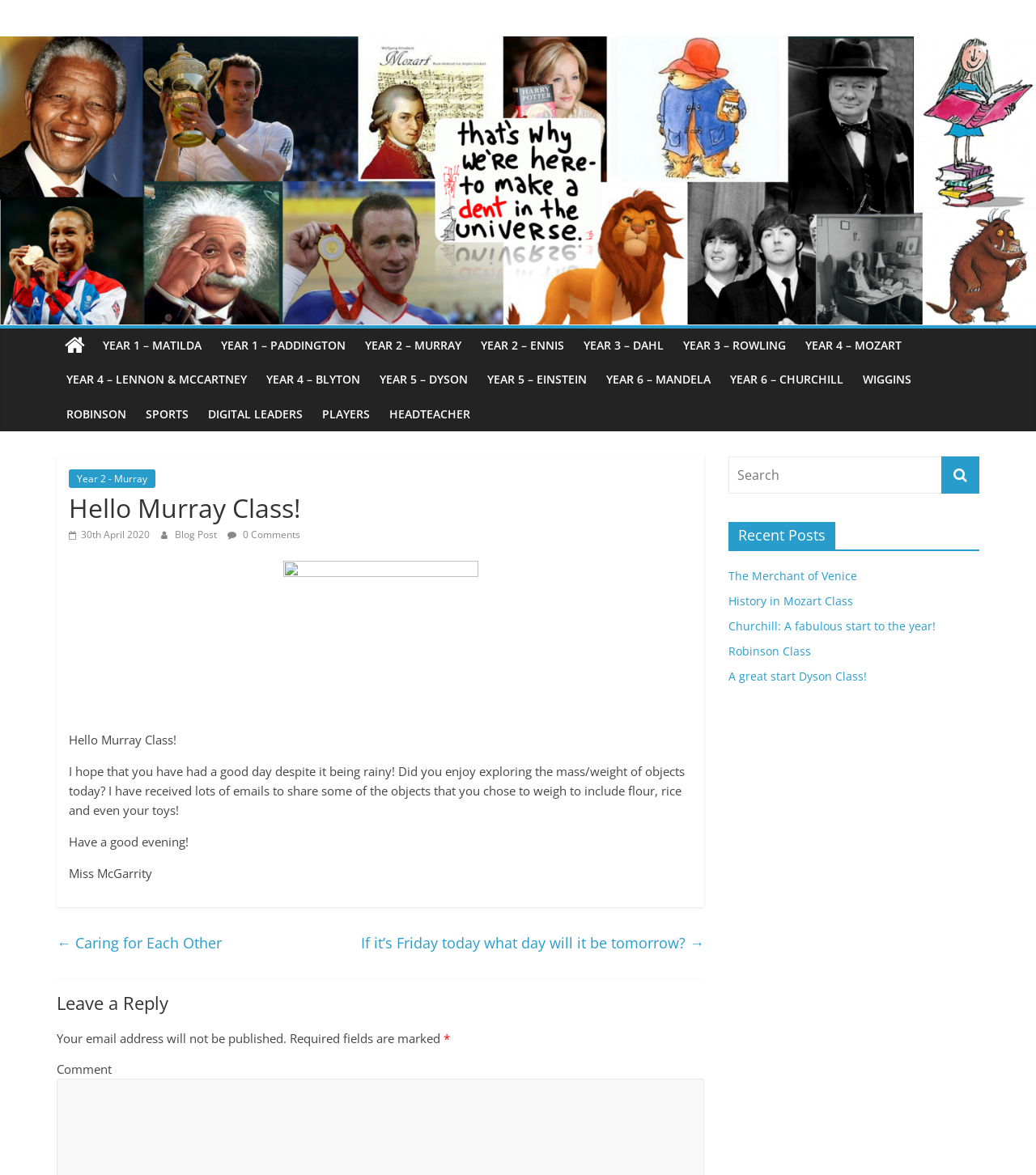Use one word or a short phrase to answer the question provided: 
What is the name of the teacher?

Miss McGarrity